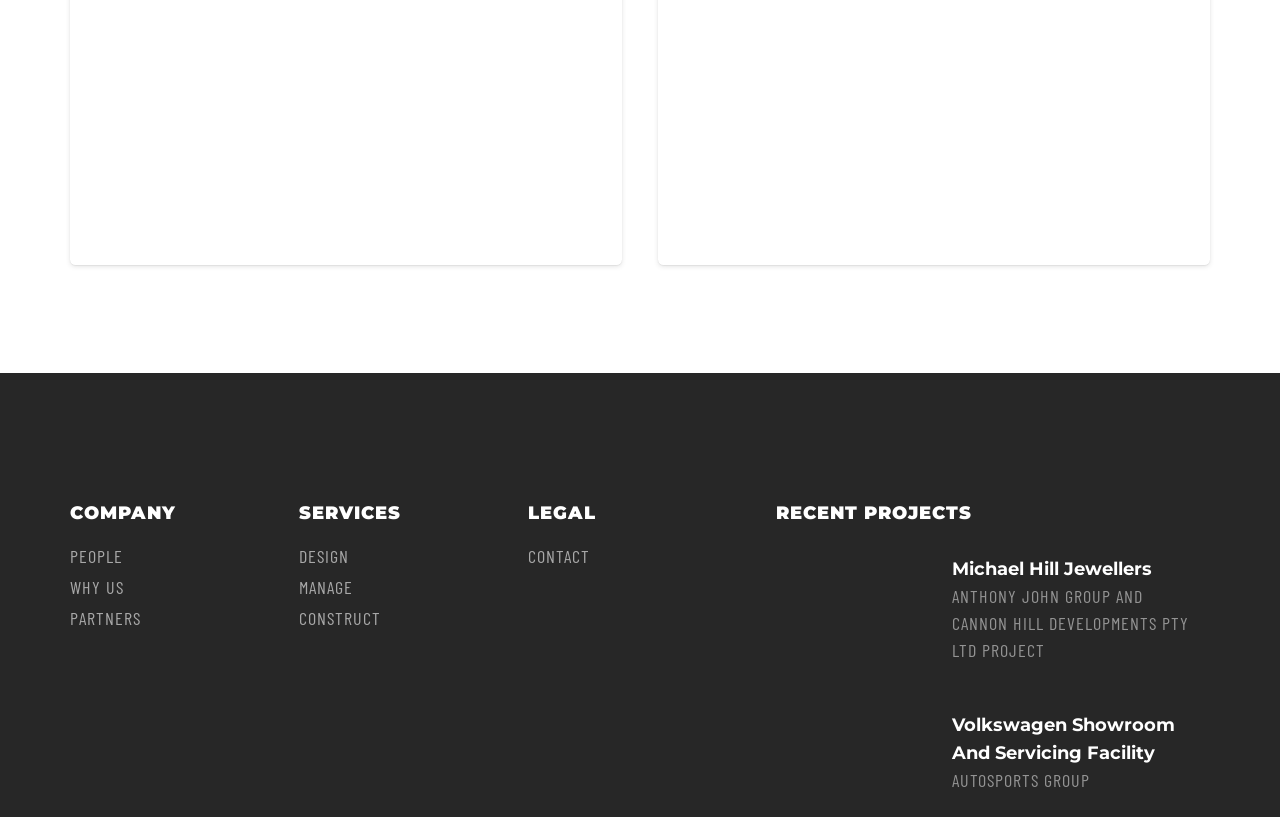Highlight the bounding box coordinates of the element that should be clicked to carry out the following instruction: "Explore Volkswagen Showroom And Servicing Facility project". The coordinates must be given as four float numbers ranging from 0 to 1, i.e., [left, top, right, bottom].

[0.744, 0.874, 0.918, 0.935]